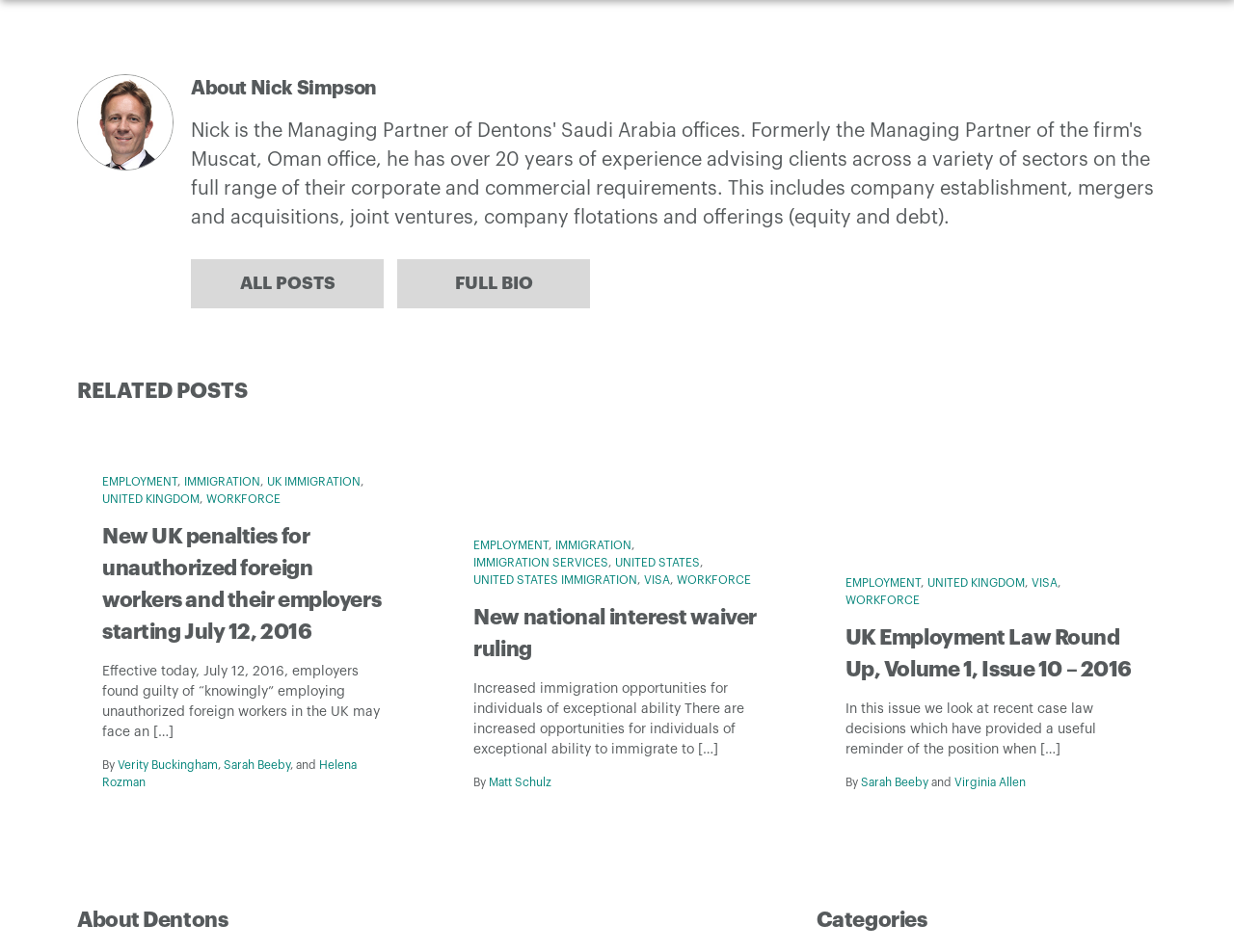Please predict the bounding box coordinates (top-left x, top-left y, bottom-right x, bottom-right y) for the UI element in the screenshot that fits the description: aria-label="instagram"

None